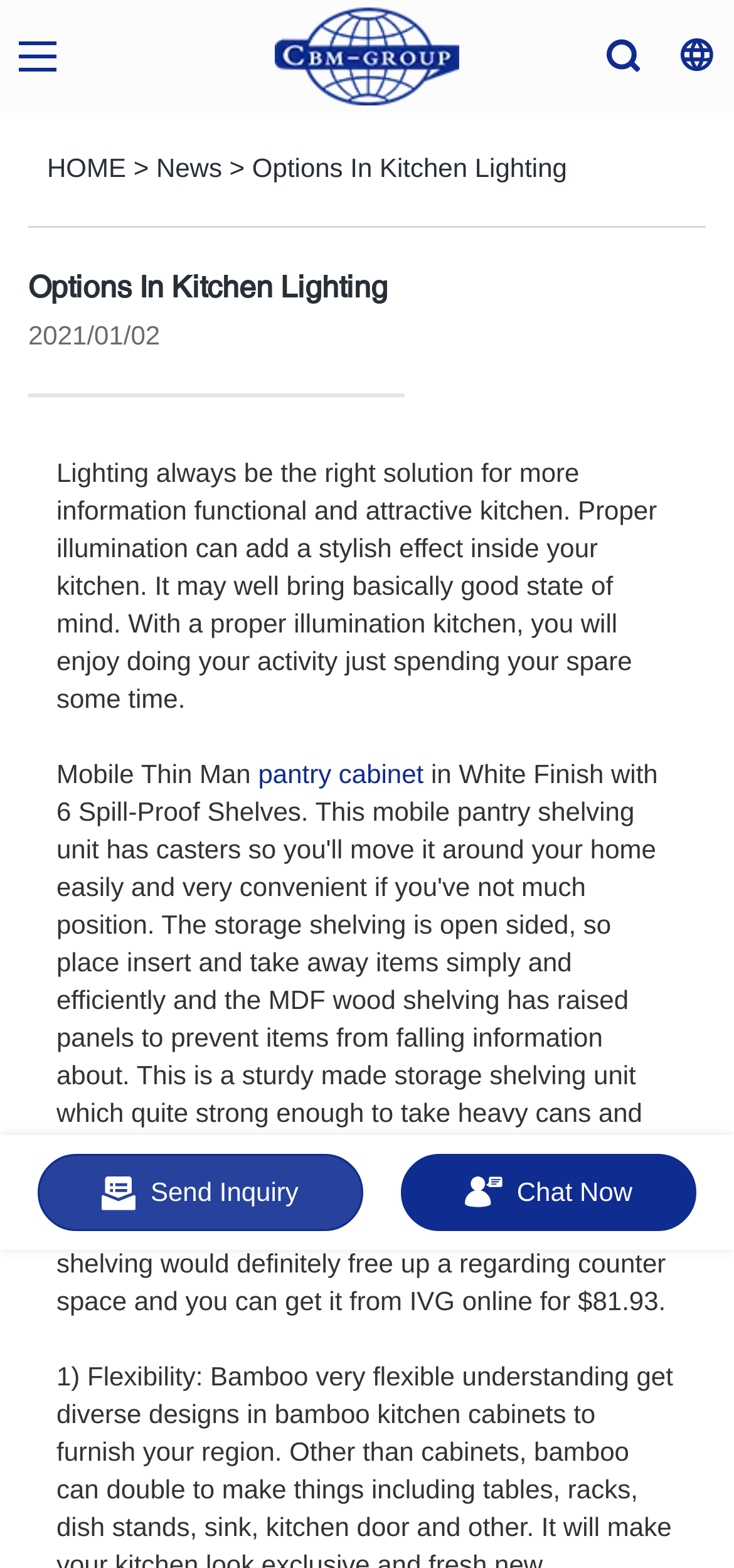What is the purpose of proper illumination in a kitchen?
Please answer the question with a detailed response using the information from the screenshot.

According to the text on the webpage, proper illumination in a kitchen can add a stylish effect and bring a good state of mind. This suggests that the purpose of proper illumination is not only functional but also aesthetic.